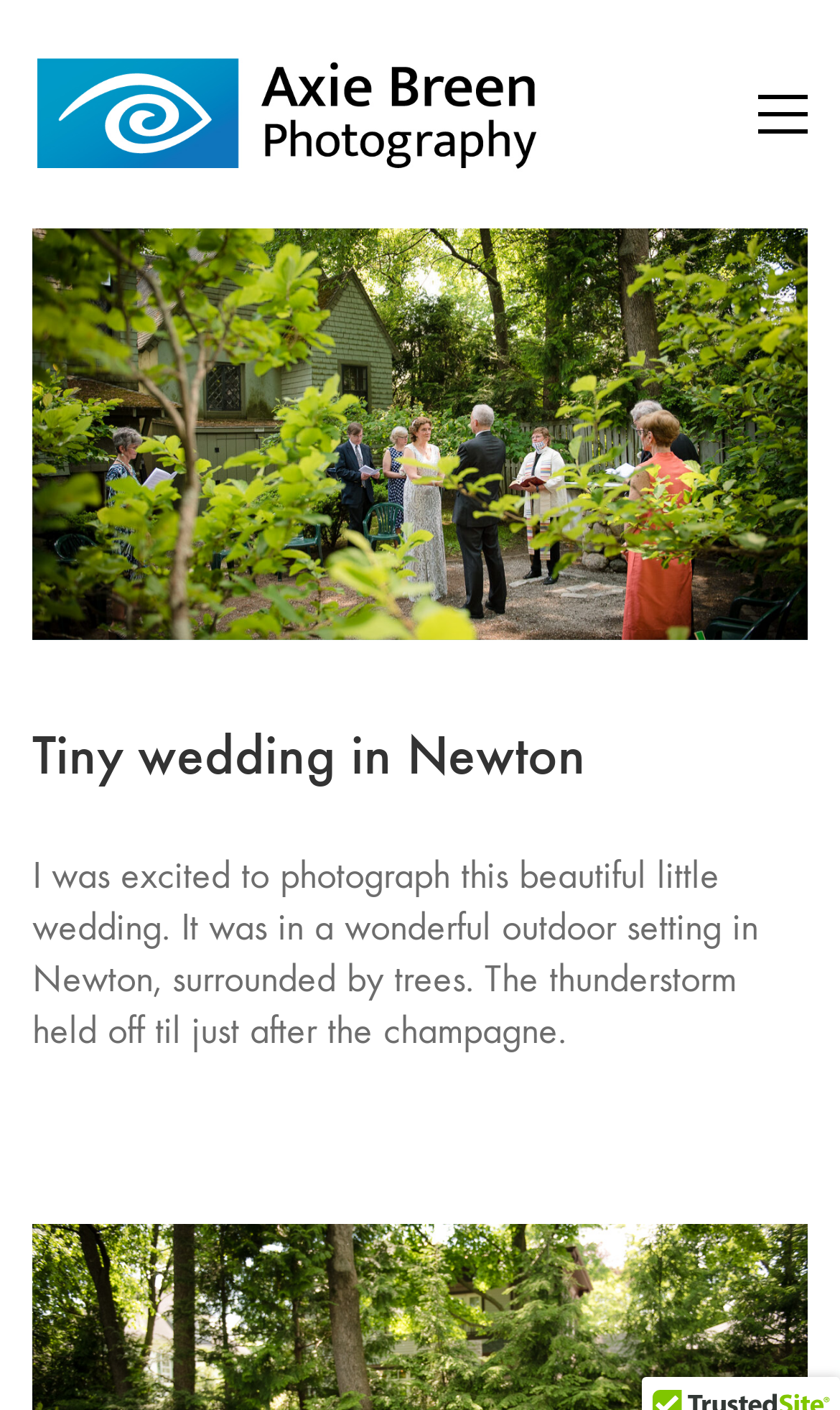Where was the wedding photographed?
Based on the visual details in the image, please answer the question thoroughly.

The location of the wedding is mentioned in the text 'I was excited to photograph this beautiful little wedding. It was in a wonderful outdoor setting in Newton, surrounded by trees.' which describes the wedding setting.